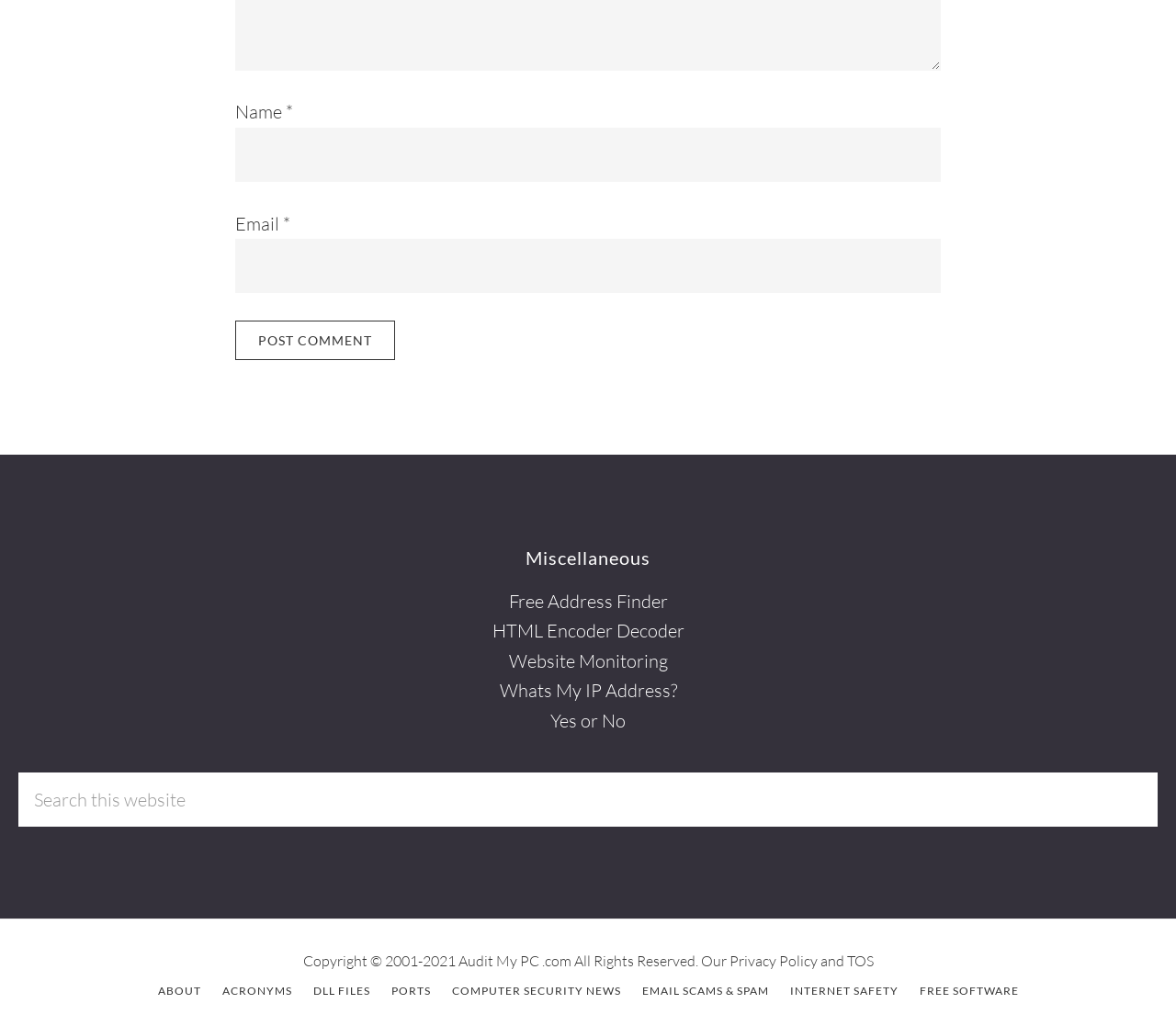Identify the bounding box for the described UI element. Provide the coordinates in (top-left x, top-left y, bottom-right x, bottom-right y) format with values ranging from 0 to 1: Ports

[0.332, 0.961, 0.366, 0.972]